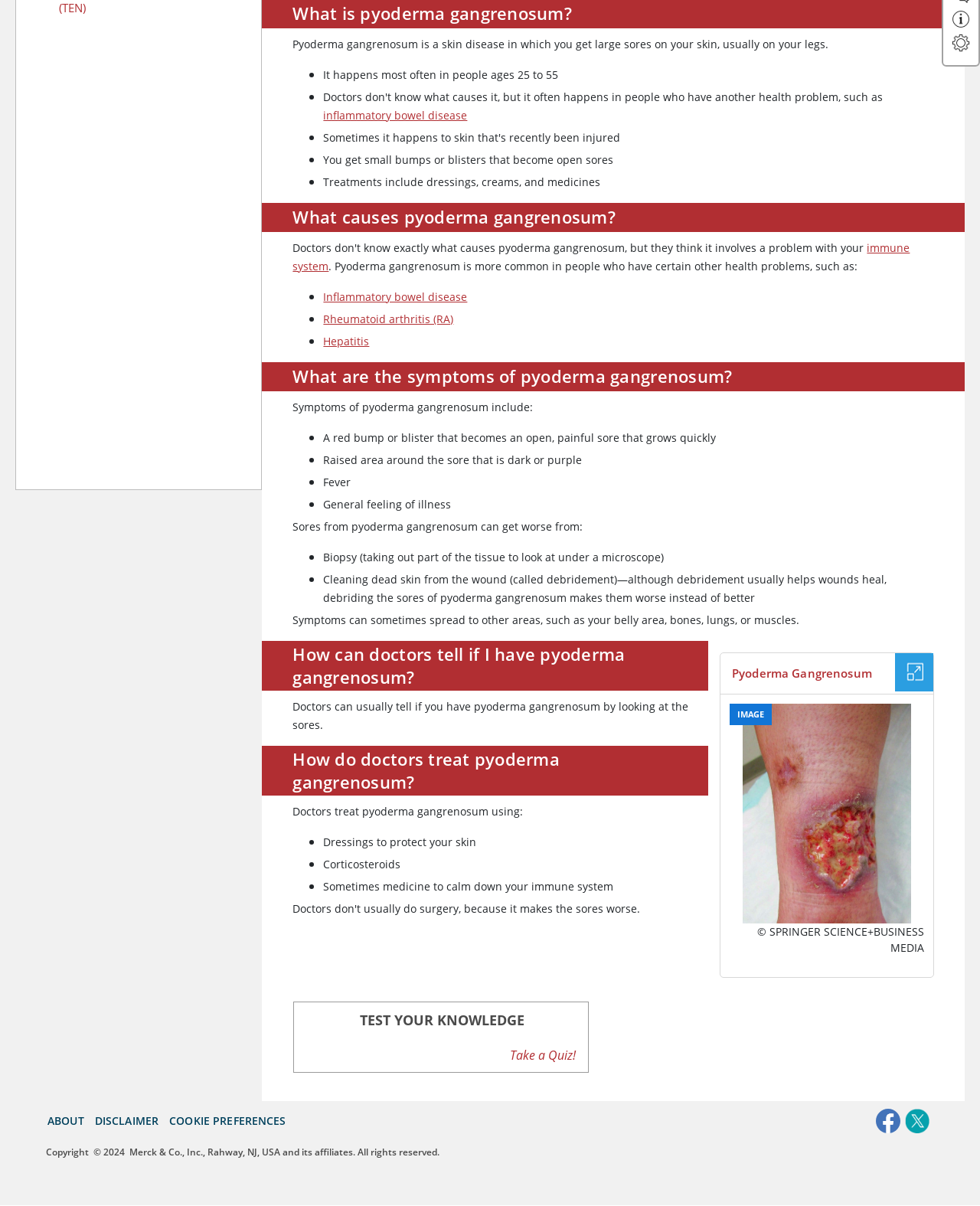From the screenshot, find the bounding box of the UI element matching this description: "Rheumatoid arthritis (RA)". Supply the bounding box coordinates in the form [left, top, right, bottom], each a float between 0 and 1.

[0.33, 0.258, 0.463, 0.27]